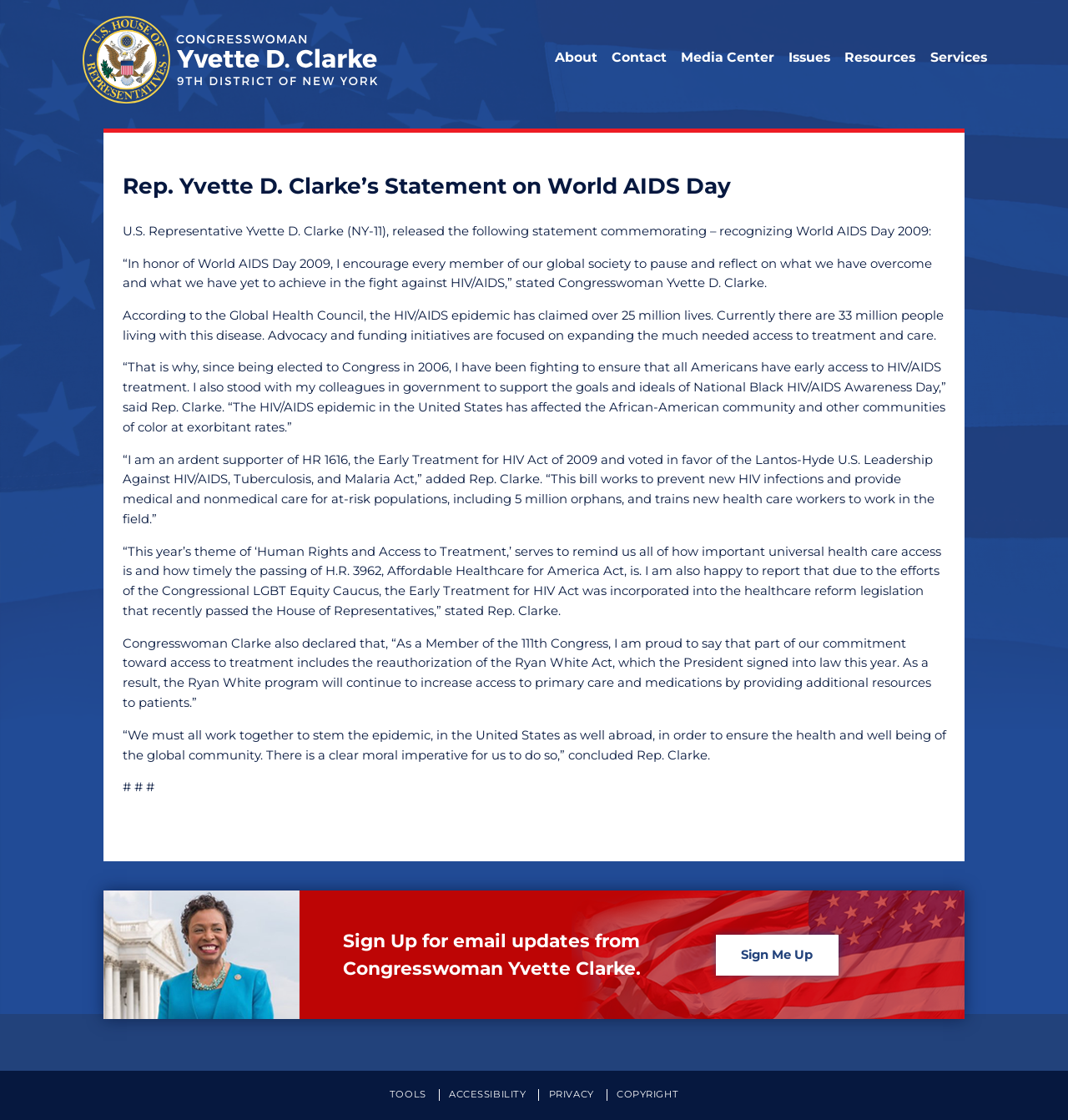Pinpoint the bounding box coordinates of the clickable area needed to execute the instruction: "View headshots". The coordinates should be specified as four float numbers between 0 and 1, i.e., [left, top, right, bottom].

None